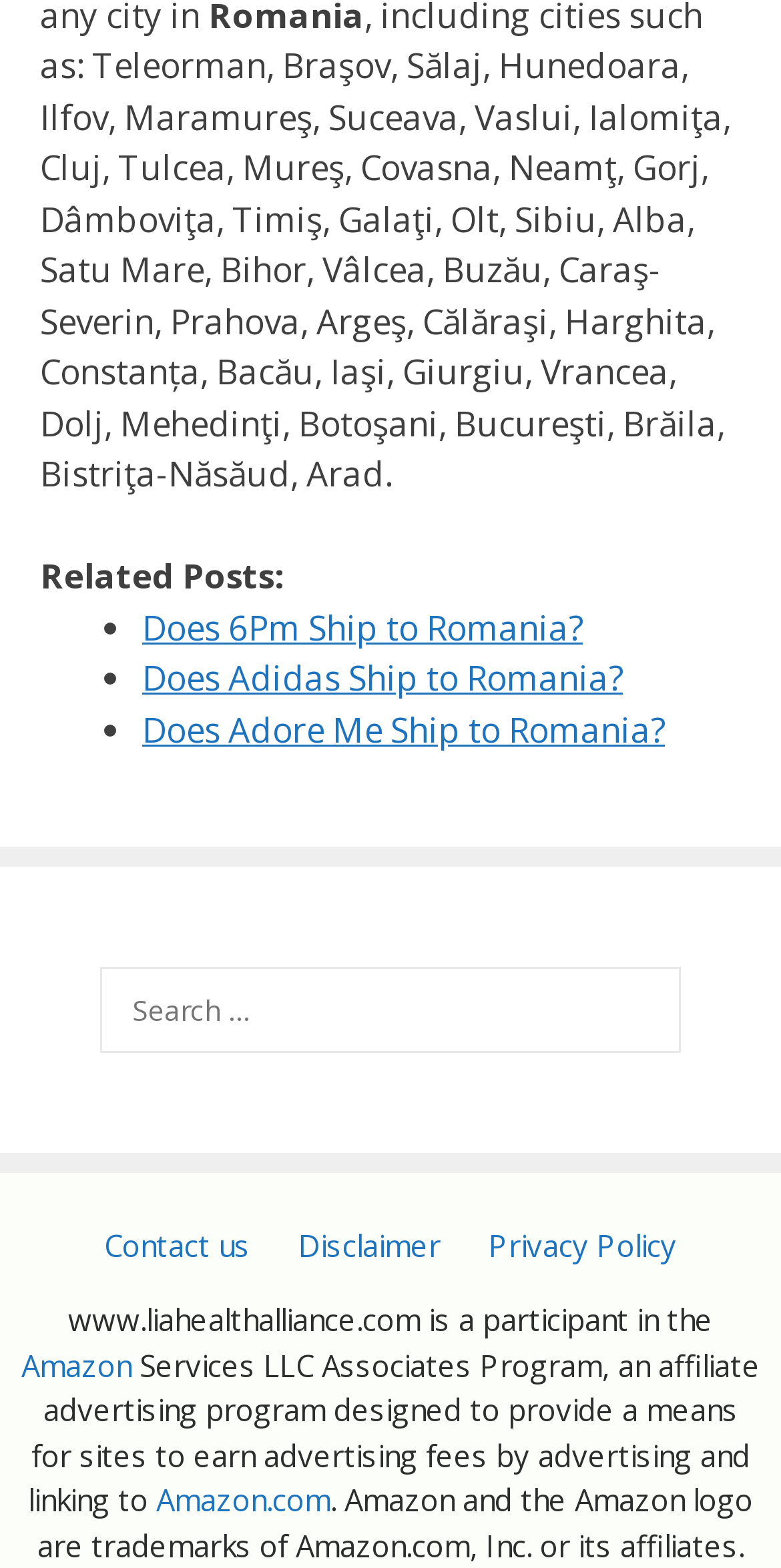What is the topic of the related posts?
Look at the screenshot and respond with one word or a short phrase.

Shipping to Romania